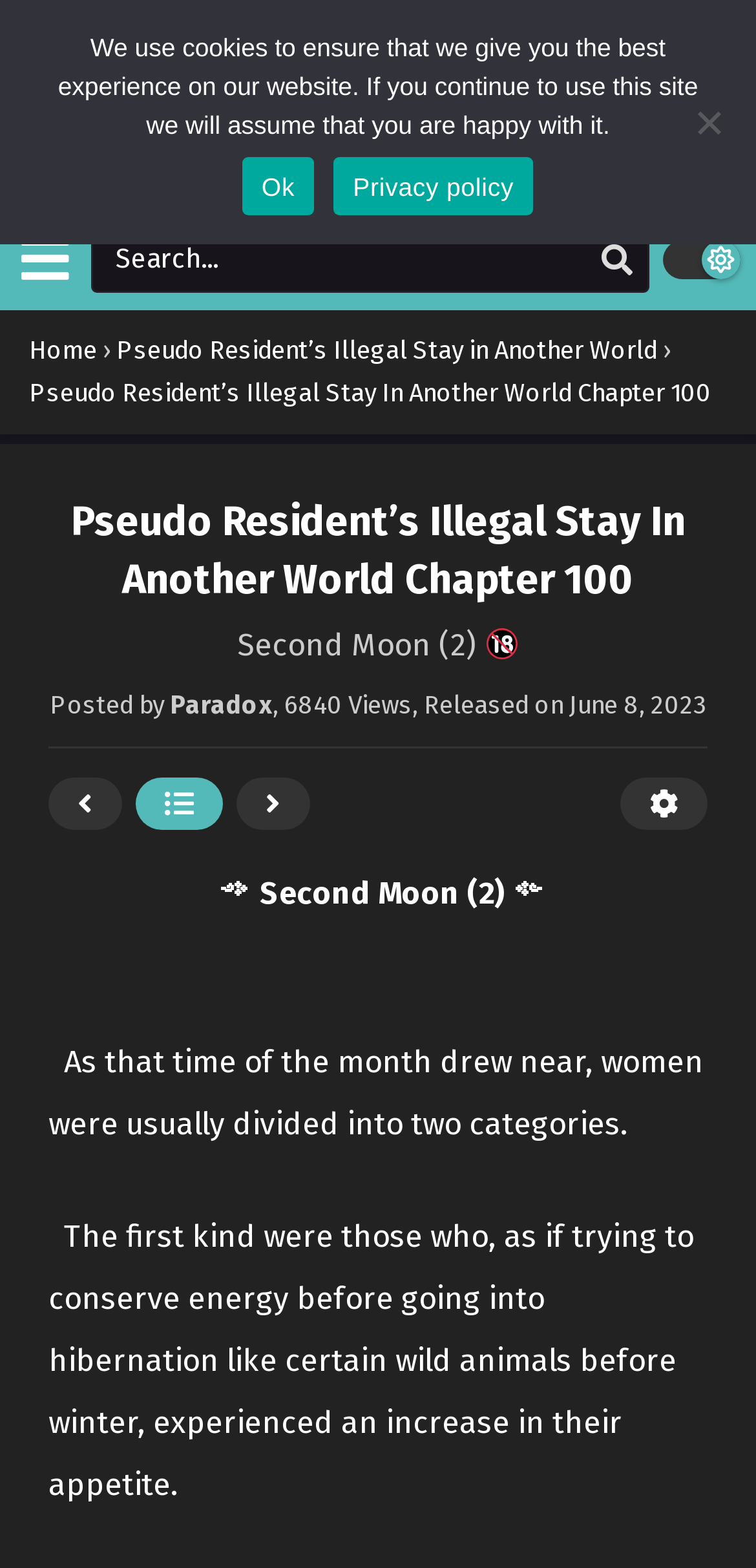Locate the bounding box coordinates of the element I should click to achieve the following instruction: "View the next chapter".

[0.313, 0.496, 0.41, 0.529]